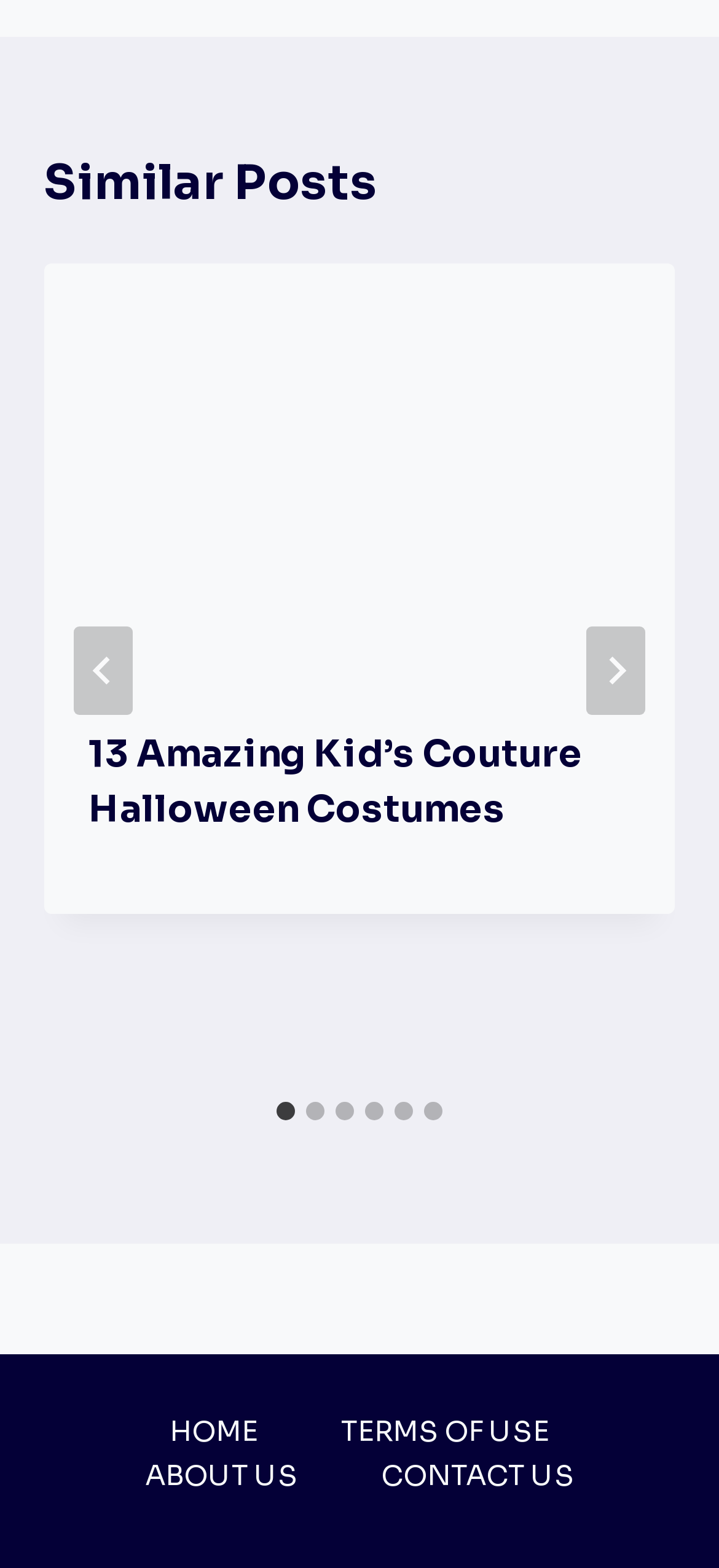What are the navigation options in the footer?
Using the details from the image, give an elaborate explanation to answer the question.

I looked at the navigation element with the description 'Footer Navigation' and found four links with the texts 'HOME', 'TERMS OF USE', 'ABOUT US', and 'CONTACT US', which are the navigation options.